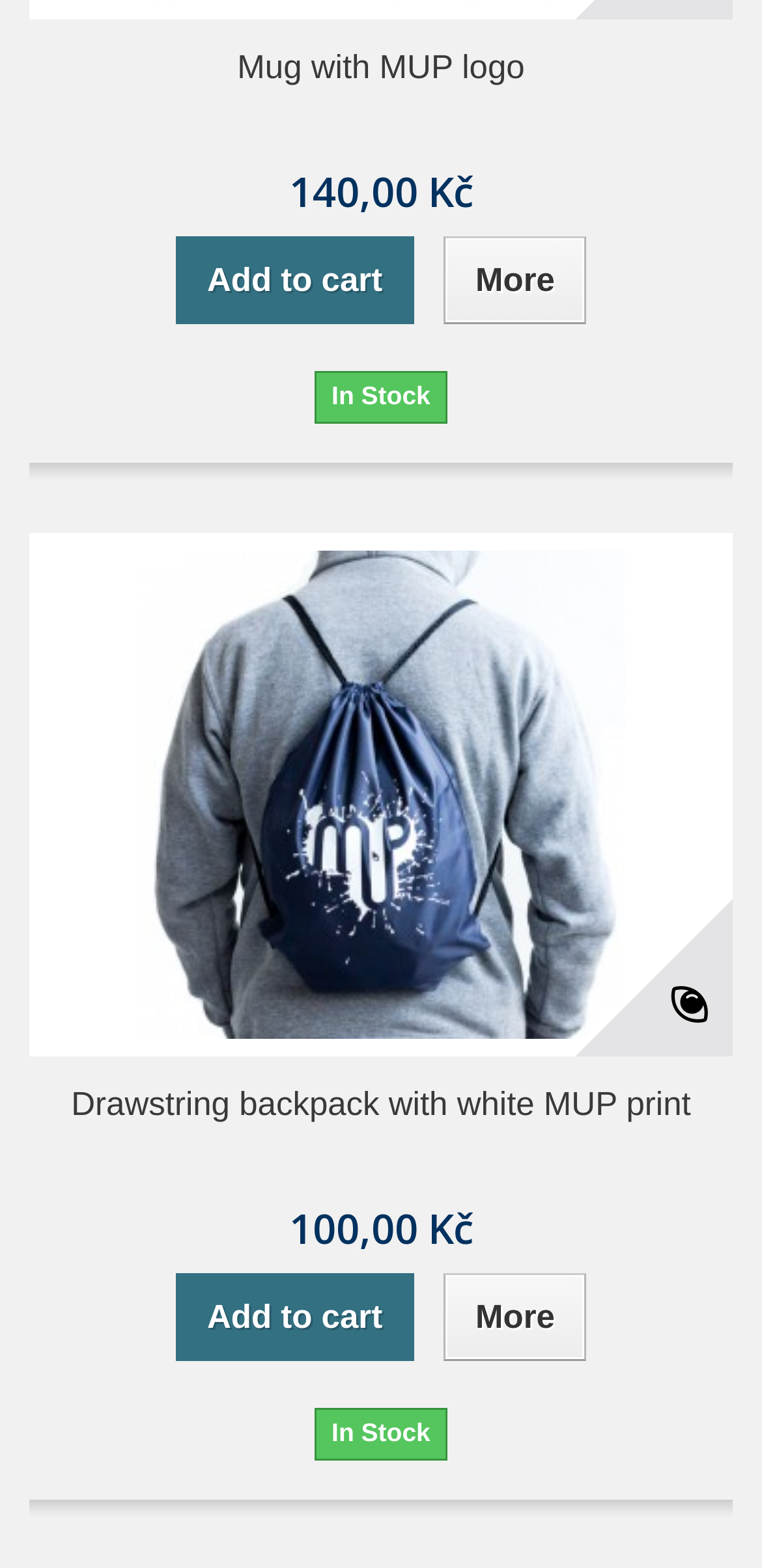From the given element description: "Add to cart", find the bounding box for the UI element. Provide the coordinates as four float numbers between 0 and 1, in the order [left, top, right, bottom].

[0.231, 0.151, 0.543, 0.207]